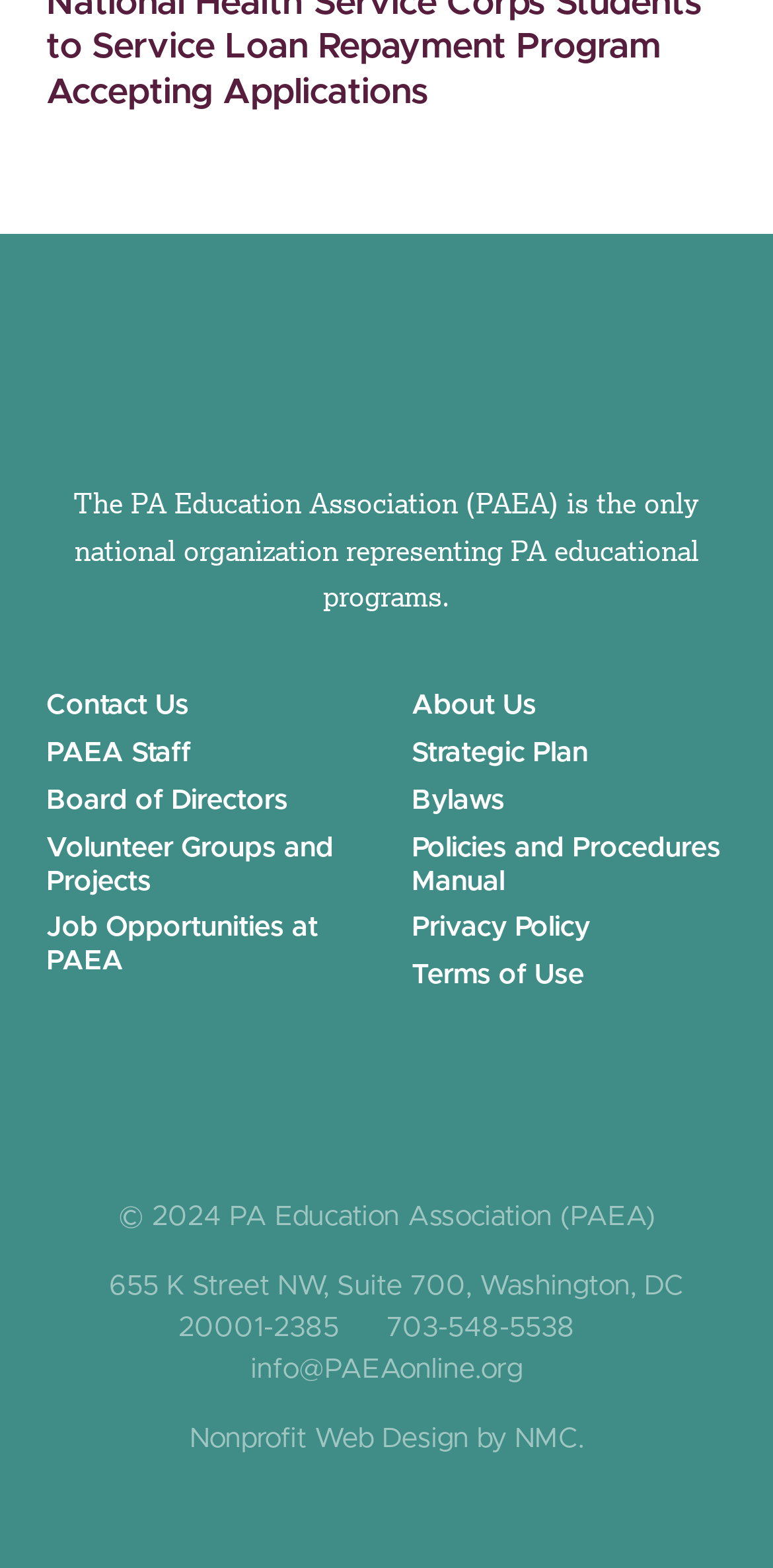Refer to the image and provide a thorough answer to this question:
How many footer navigation links are there?

There are nine footer navigation links on the webpage, which are Contact Us, PAEA Staff, Board of Directors, Volunteer Groups and Projects, Job Opportunities at PAEA, About Us, Strategic Plan, Bylaws, and Policies and Procedures Manual. These links are represented by link elements with corresponding text descriptions.